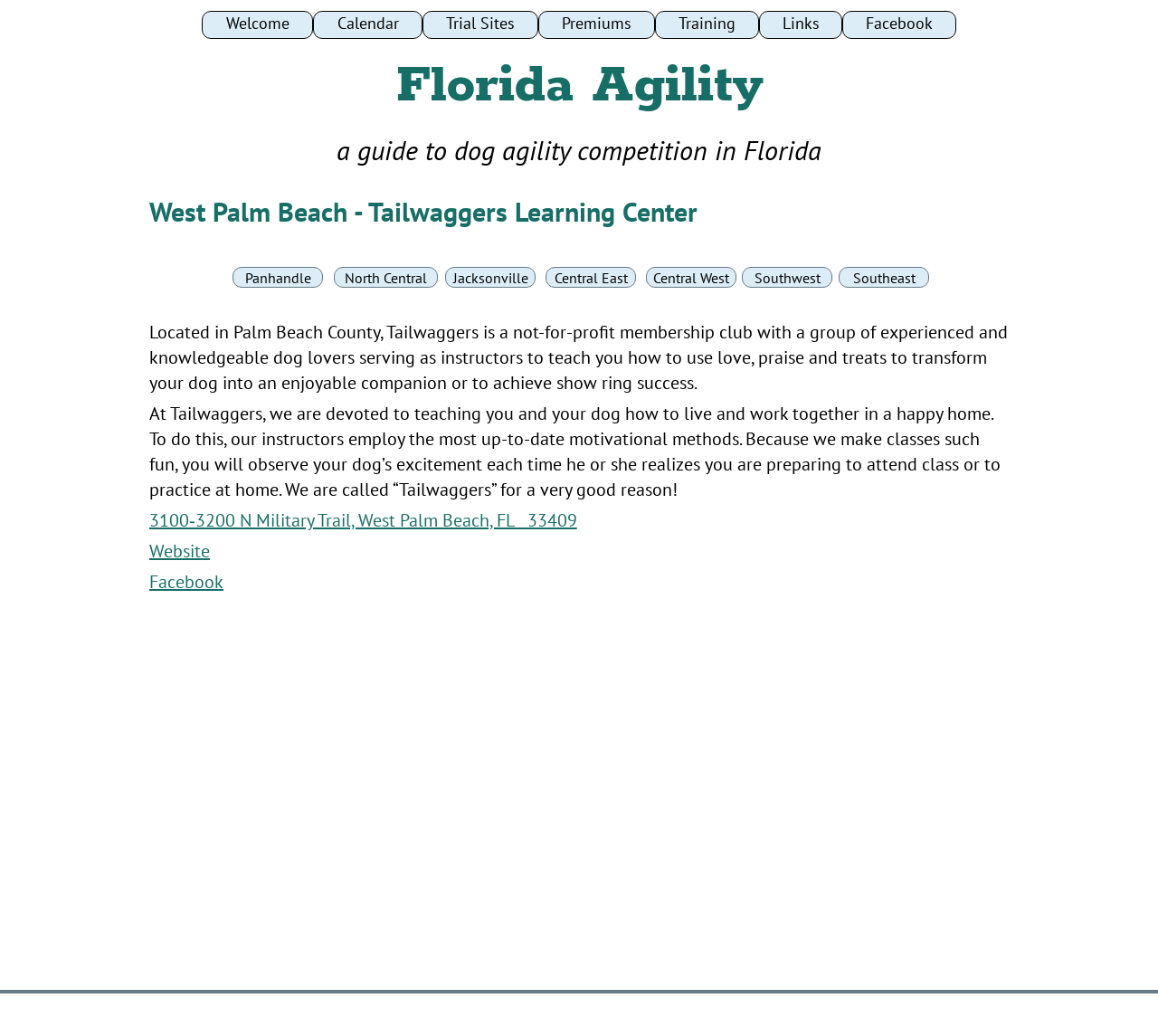What is the purpose of Tailwaggers?
Please describe in detail the information shown in the image to answer the question.

According to the static text element, Tailwaggers is devoted to teaching dog owners how to live and work together with their dogs in a happy home, which indicates the purpose of the club.